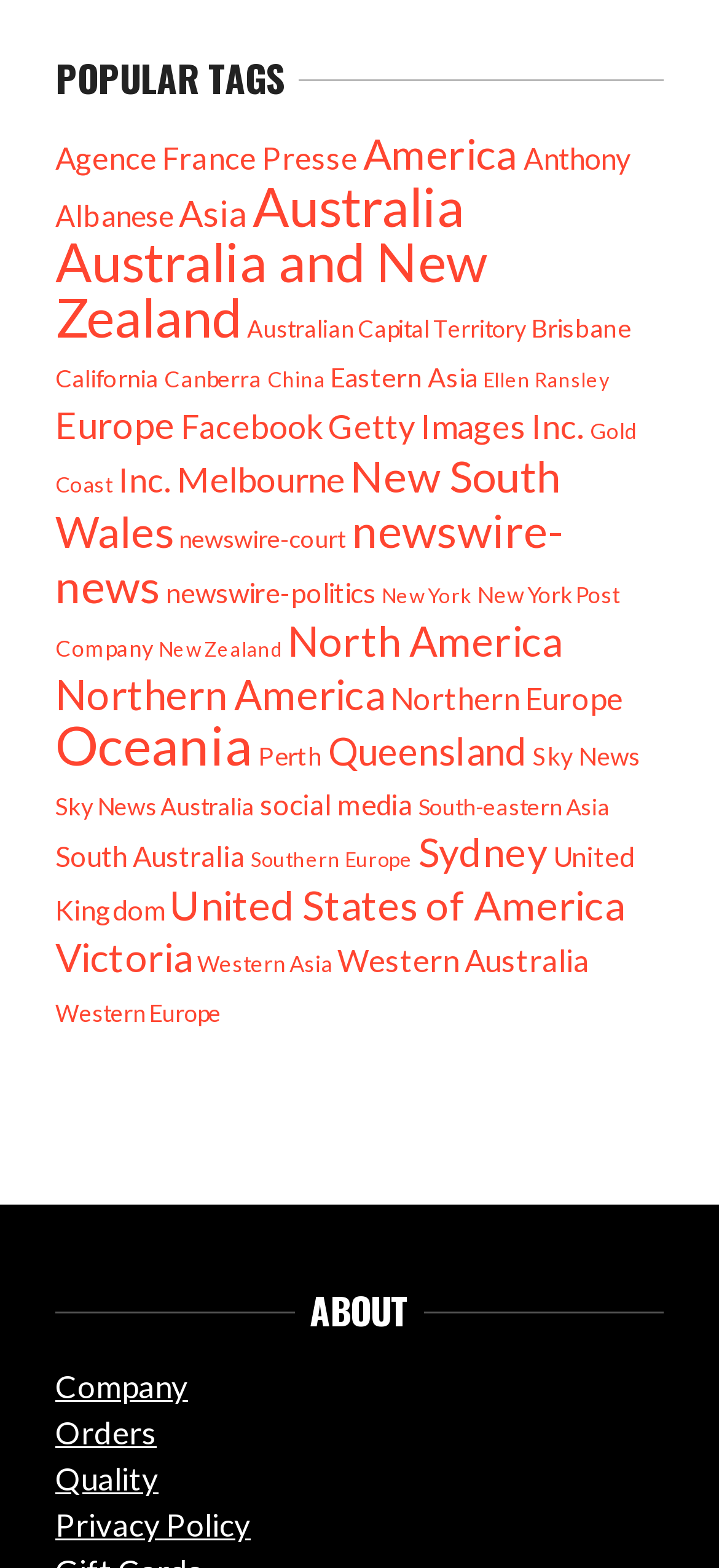Locate the bounding box coordinates of the item that should be clicked to fulfill the instruction: "Read the privacy policy".

[0.077, 0.96, 0.349, 0.985]